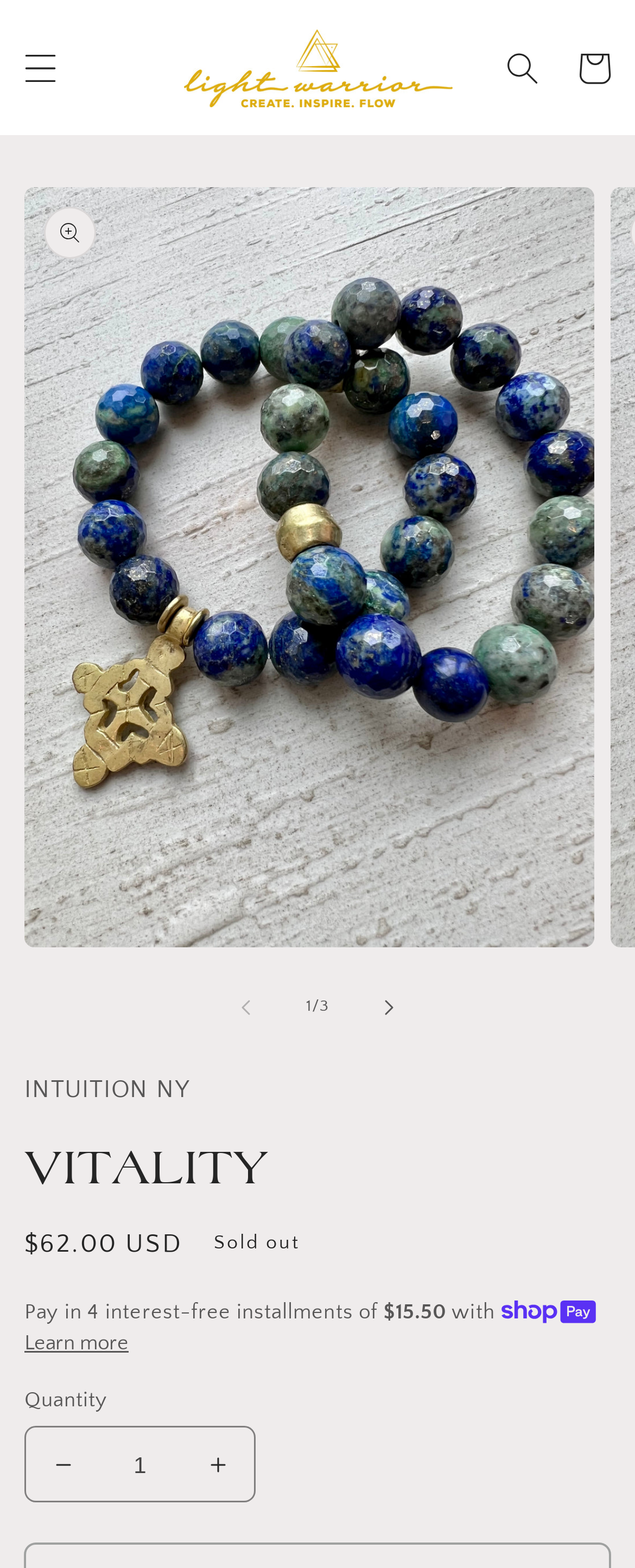Determine the bounding box coordinates for the UI element described. Format the coordinates as (top-left x, top-left y, bottom-right x, bottom-right y) and ensure all values are between 0 and 1. Element description: Zuletzt geändert vor 6 Jahren

None